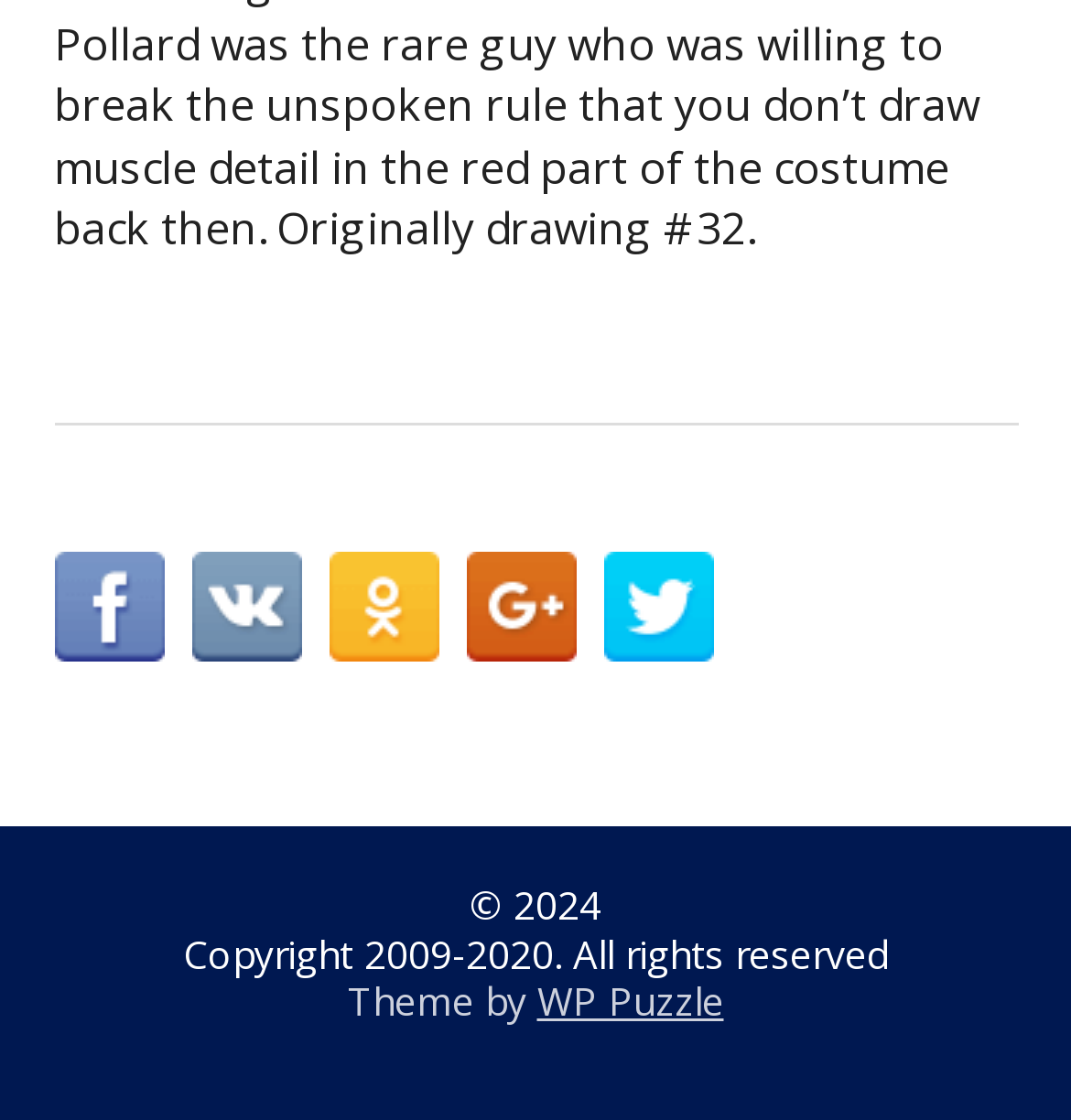Calculate the bounding box coordinates of the UI element given the description: "title="Share in Google+"".

[0.435, 0.494, 0.537, 0.592]